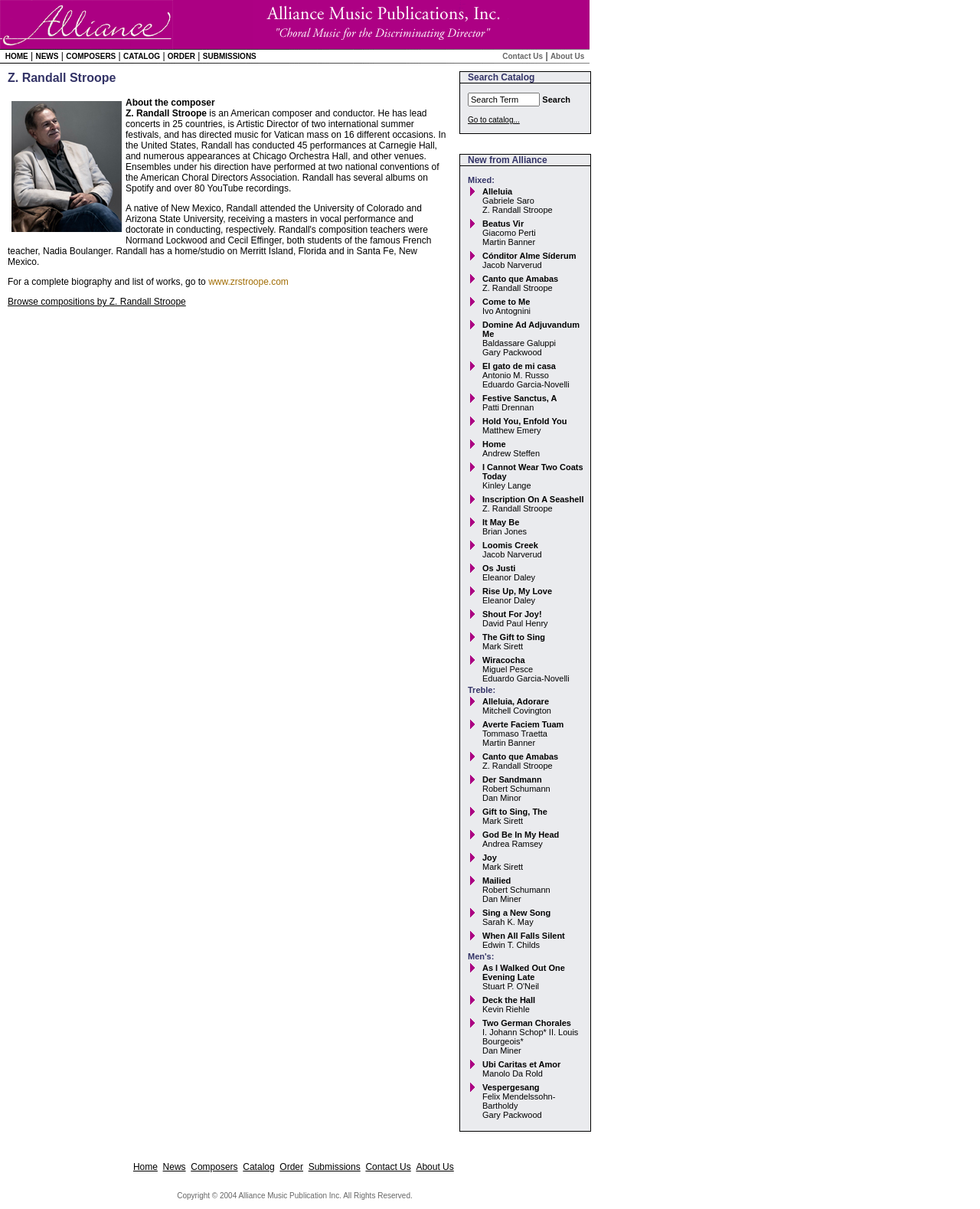Please locate the bounding box coordinates of the element that should be clicked to achieve the given instruction: "Browse compositions by Z. Randall Stroope".

[0.008, 0.245, 0.19, 0.254]